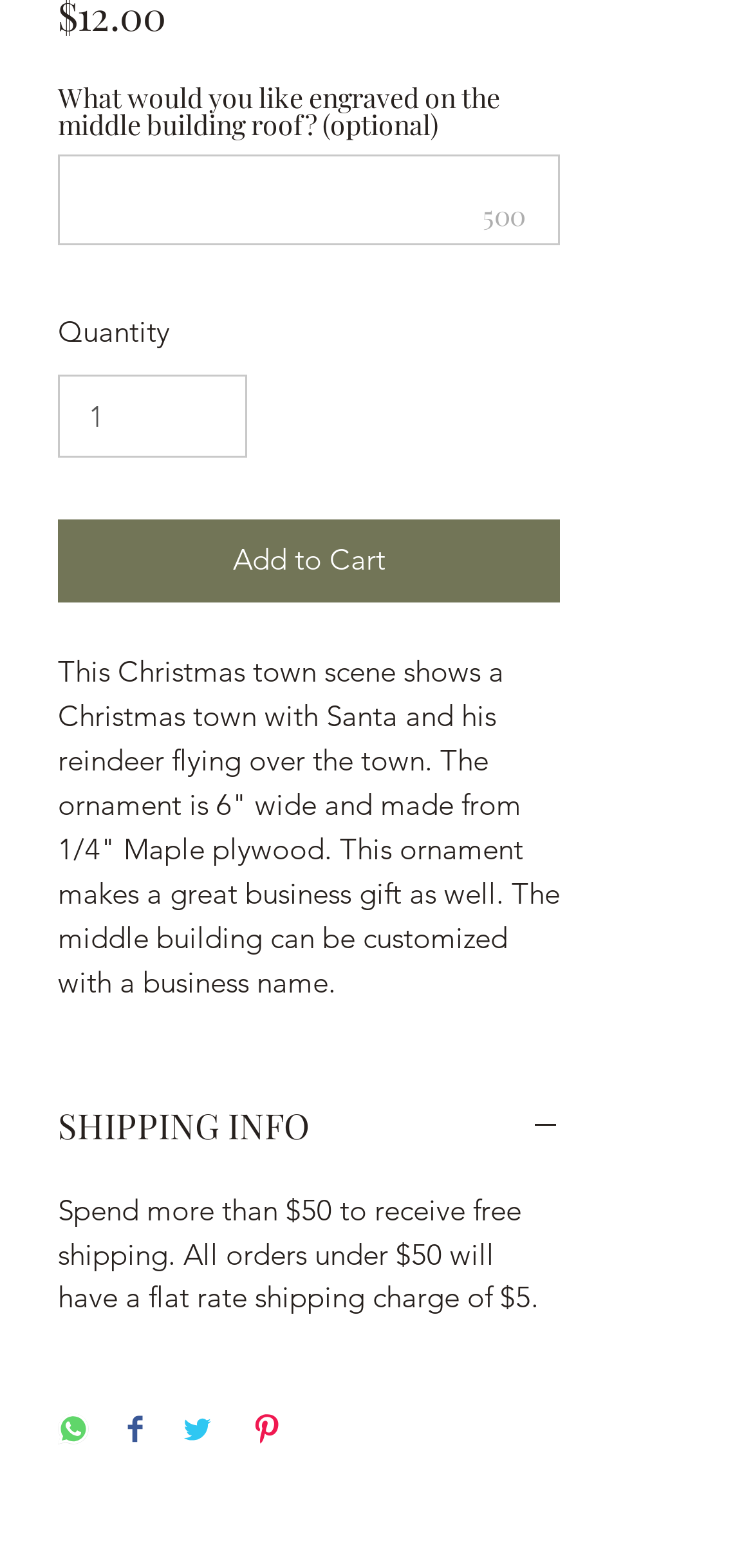What is the shipping charge for orders under $50?
Can you provide a detailed and comprehensive answer to the question?

I found the answer by reading the StaticText element that describes the shipping policy, which states that all orders under $50 will have a flat rate shipping charge of $5.